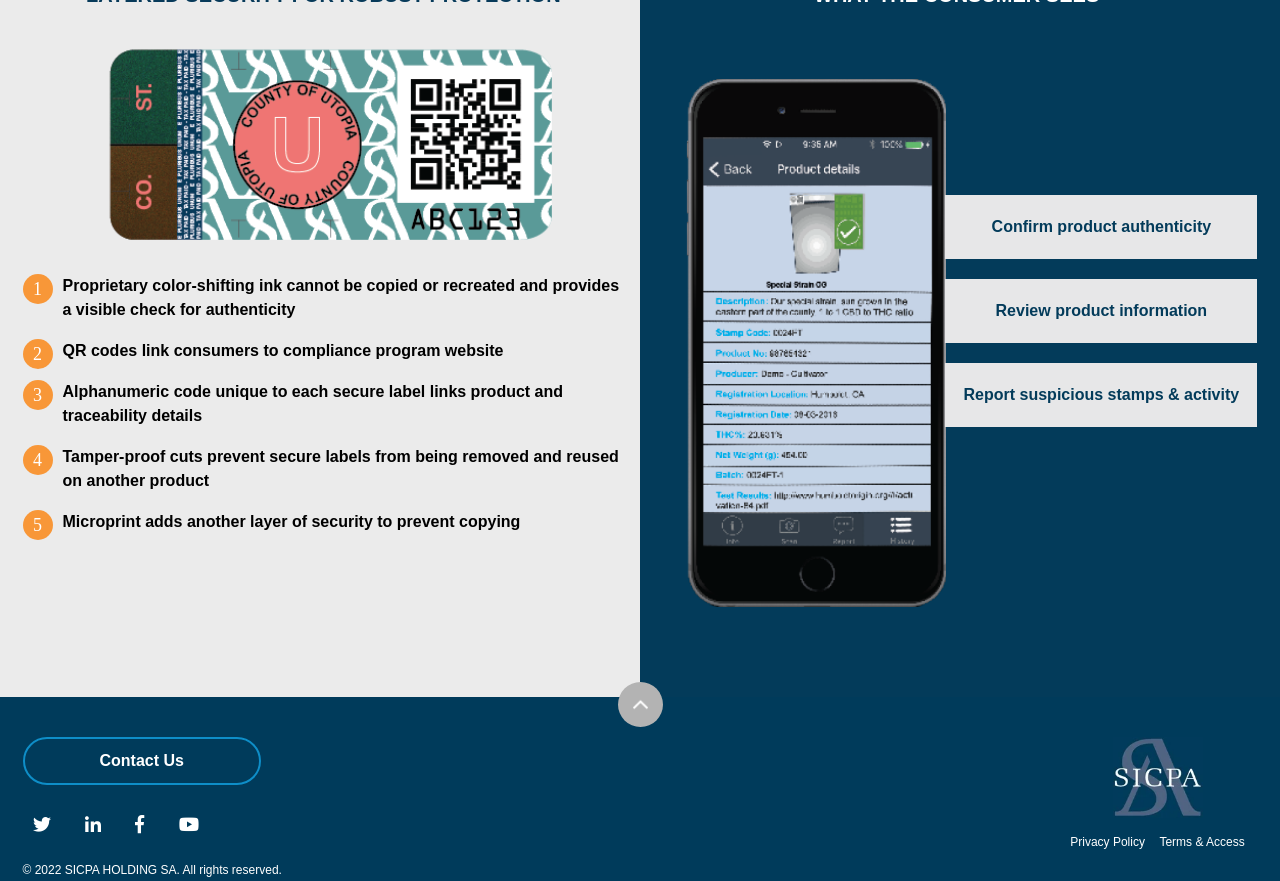Could you highlight the region that needs to be clicked to execute the instruction: "View Privacy Policy"?

[0.836, 0.948, 0.894, 0.964]